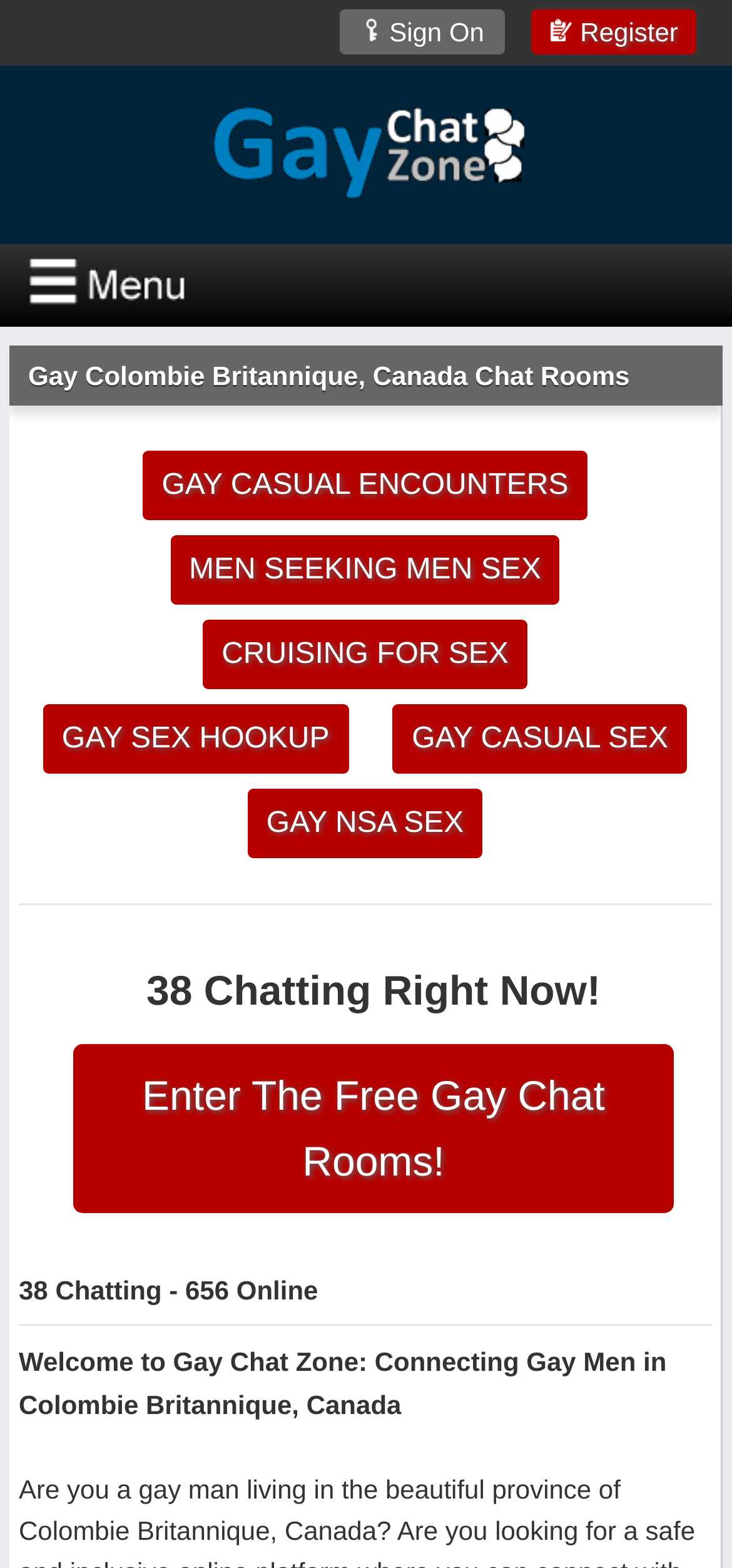Please answer the following question using a single word or phrase: 
What is the total number of online users?

656